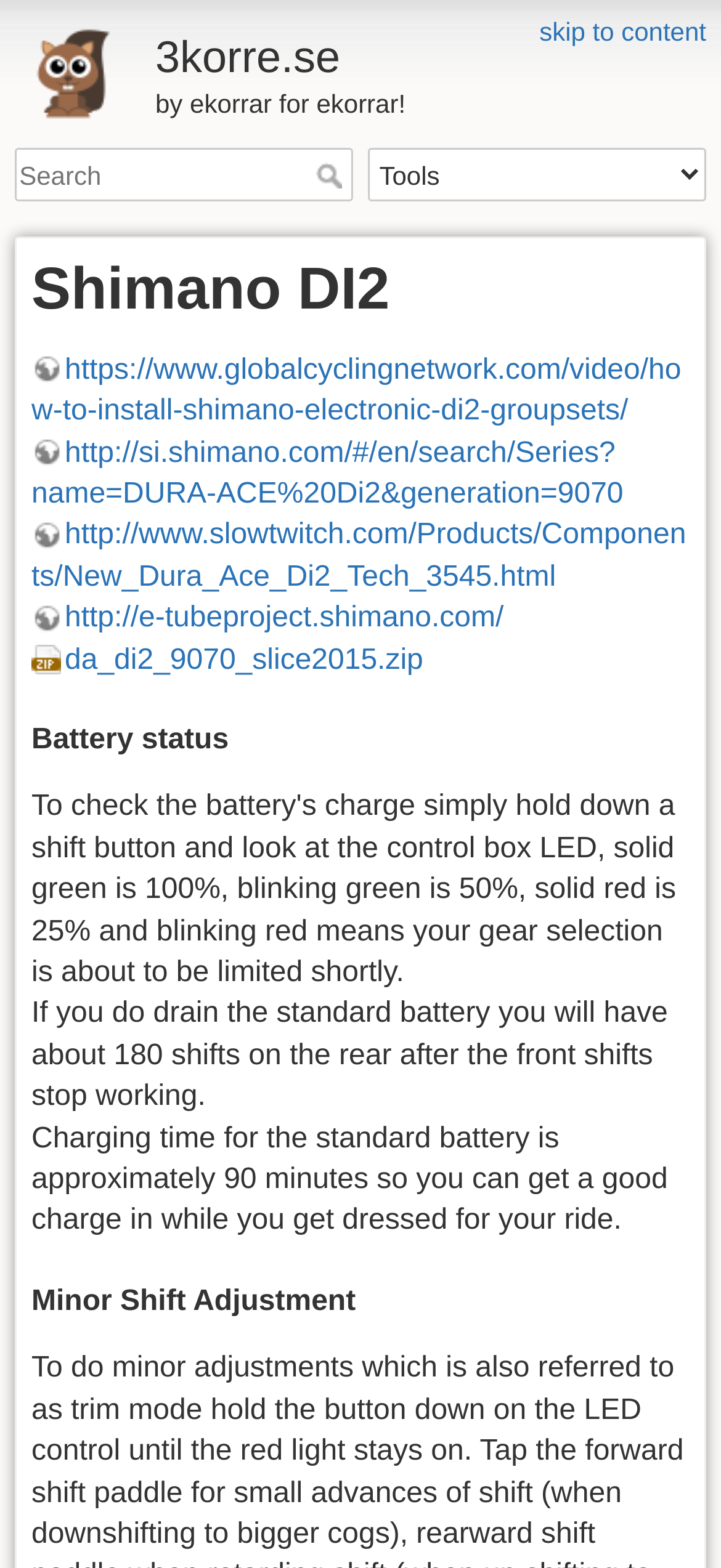How many shifts are available on the rear after the front shifts stop working?
Based on the visual details in the image, please answer the question thoroughly.

The webpage states that 'If you do drain the standard battery you will have about 180 shifts on the rear after the front shifts stop working.' This suggests that the number of shifts available on the rear is 180.